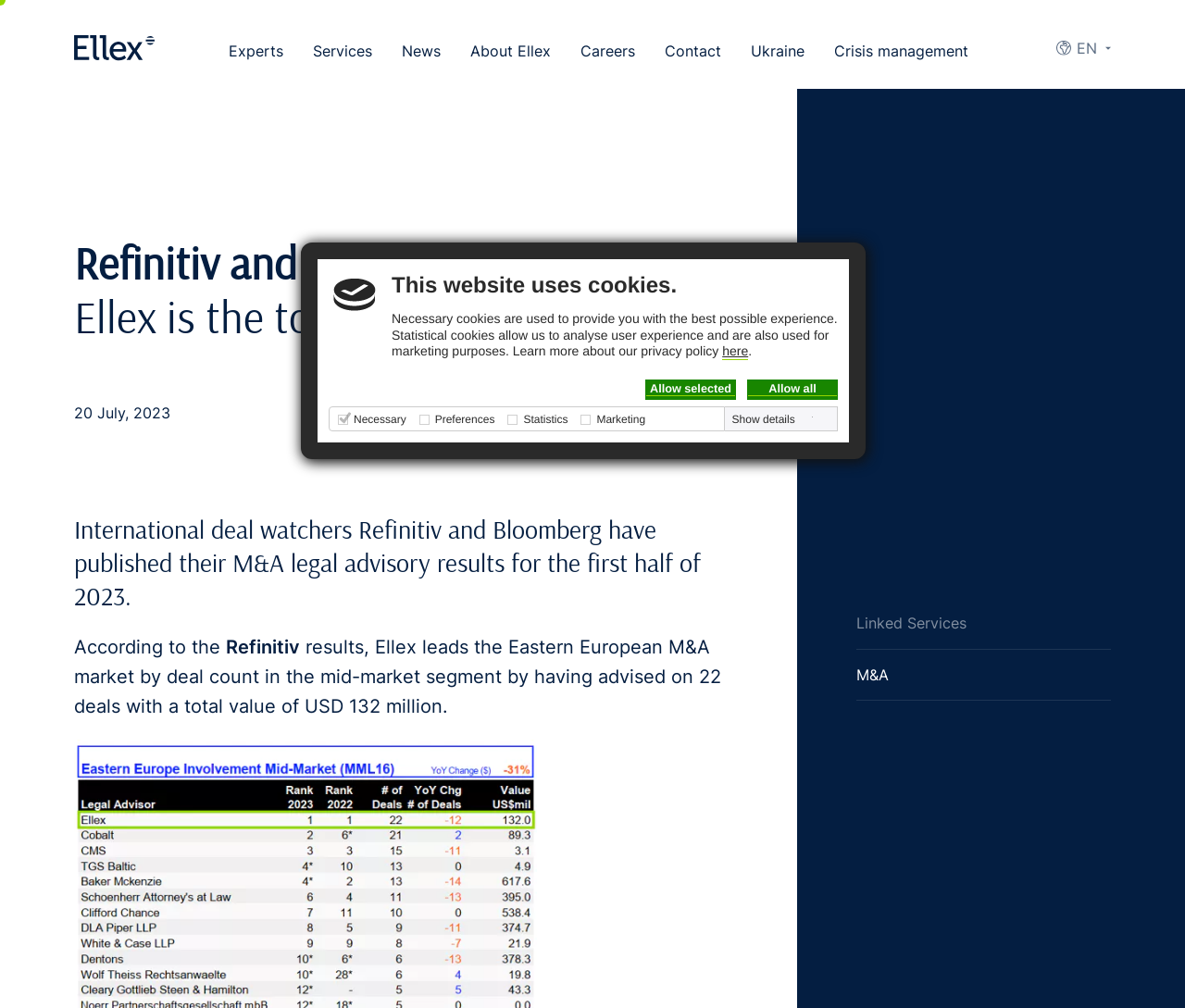Please extract the primary headline from the webpage.

Refinitiv and Bloomberg H1 2023: Ellex is the top M&A legal adviser